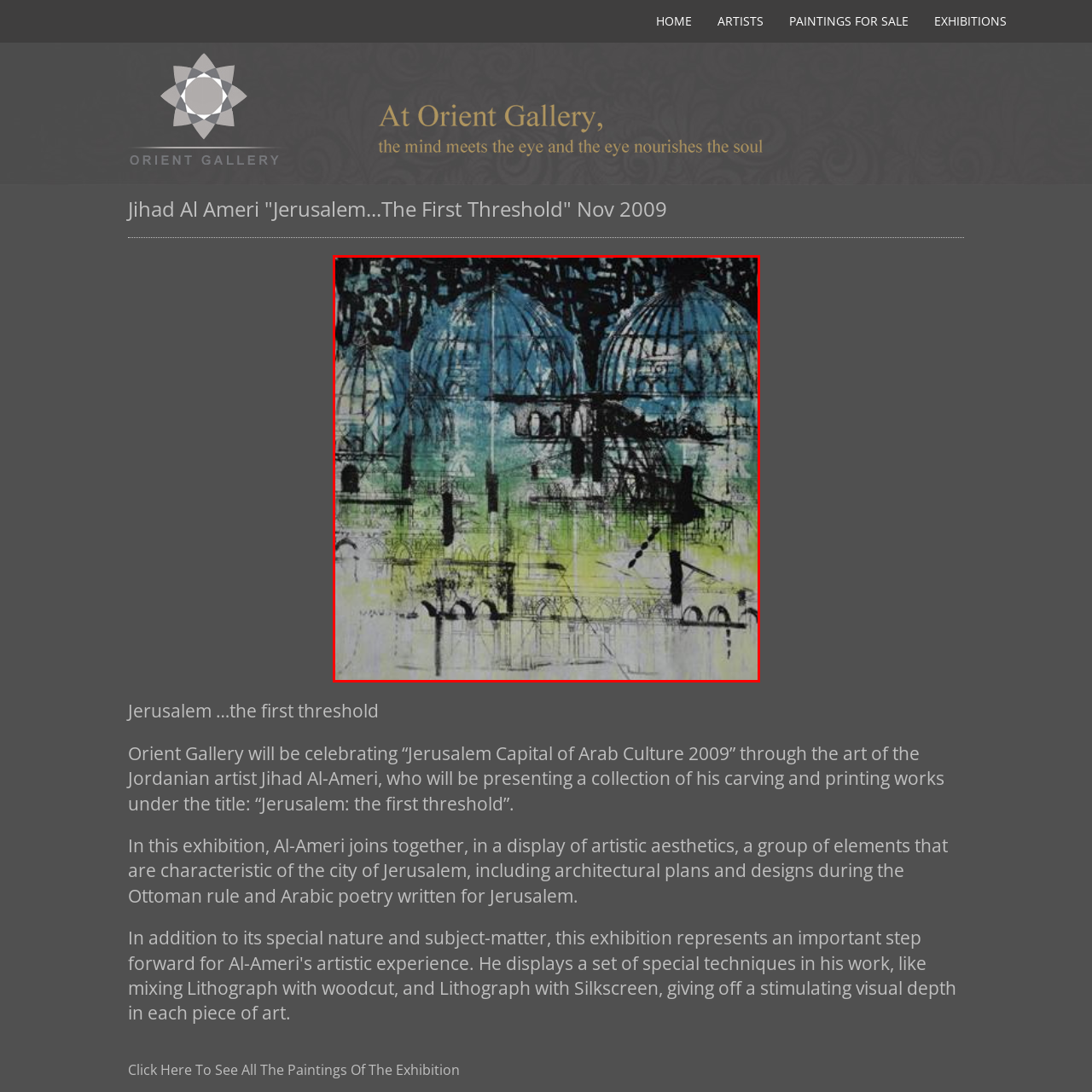Analyze the content inside the red-marked area, What is the theme of the exhibition? Answer using only one word or a concise phrase.

Jerusalem's cultural significance